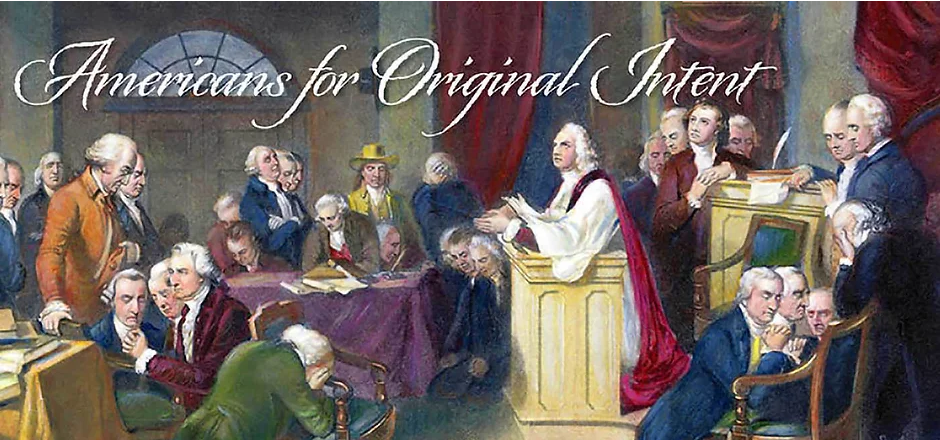Thoroughly describe everything you see in the image.

The image titled "Americans for Original Intent" features a historical scene depicting a gathering of prominent figures, likely from America's founding era. Central to the image is a speaker, dressed in period attire, who appears to be passionately addressing the assembly. Surrounding him are various attendees, including men in wigs and early American clothing, some listening intently while others appear to be engaged in discussion or contemplation. The backdrop suggests a solemn environment, with draped fabrics and an arched window enhancing the historical ambiance. The title "Americans for Original Intent" elegantly overlays the scene, emphasizing the focus on the importance of foundational principles in American governance. This artwork encapsulates themes of patriotism and civic engagement, resonating with the mission of encouraging an understanding of the original intent behind the U.S. Constitution.